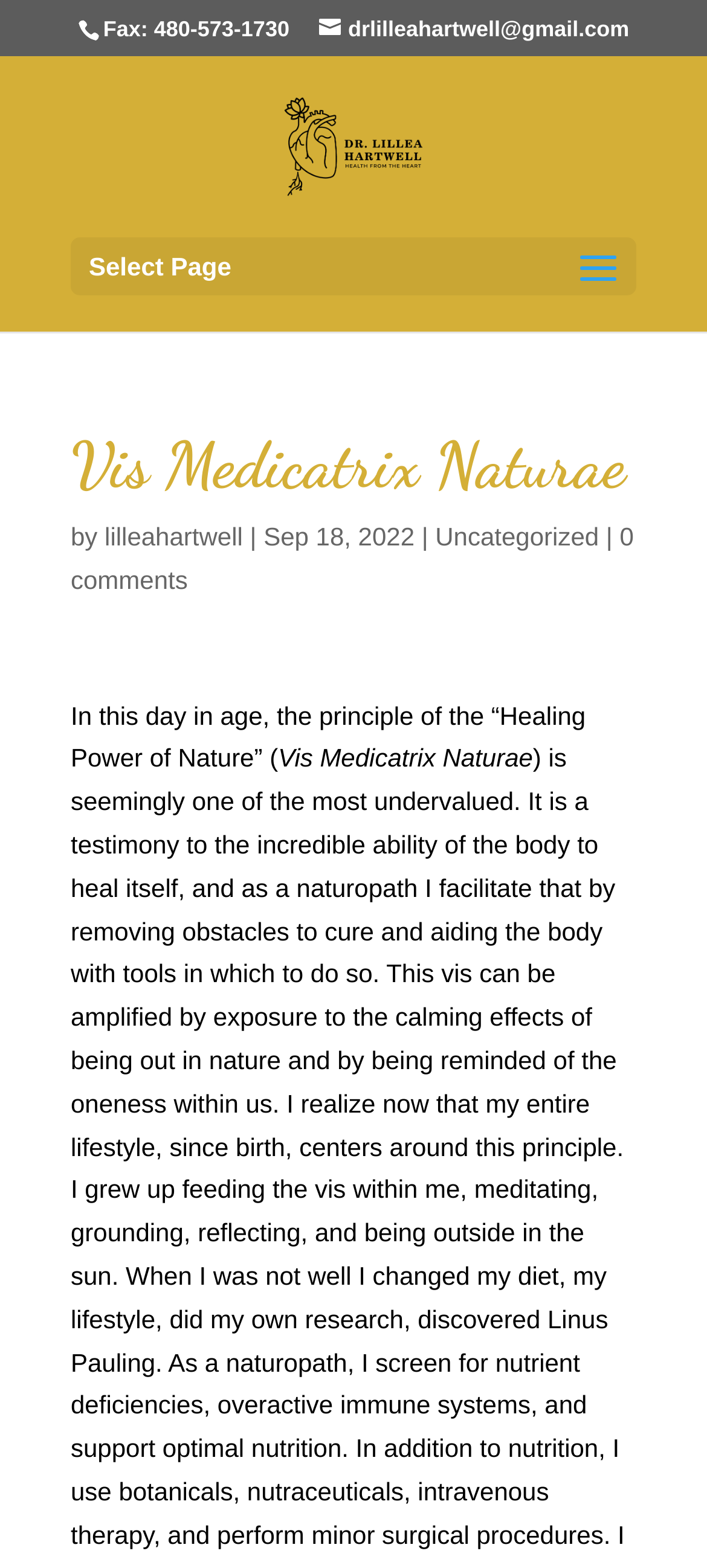Extract the primary heading text from the webpage.

Vis Medicatrix Naturae